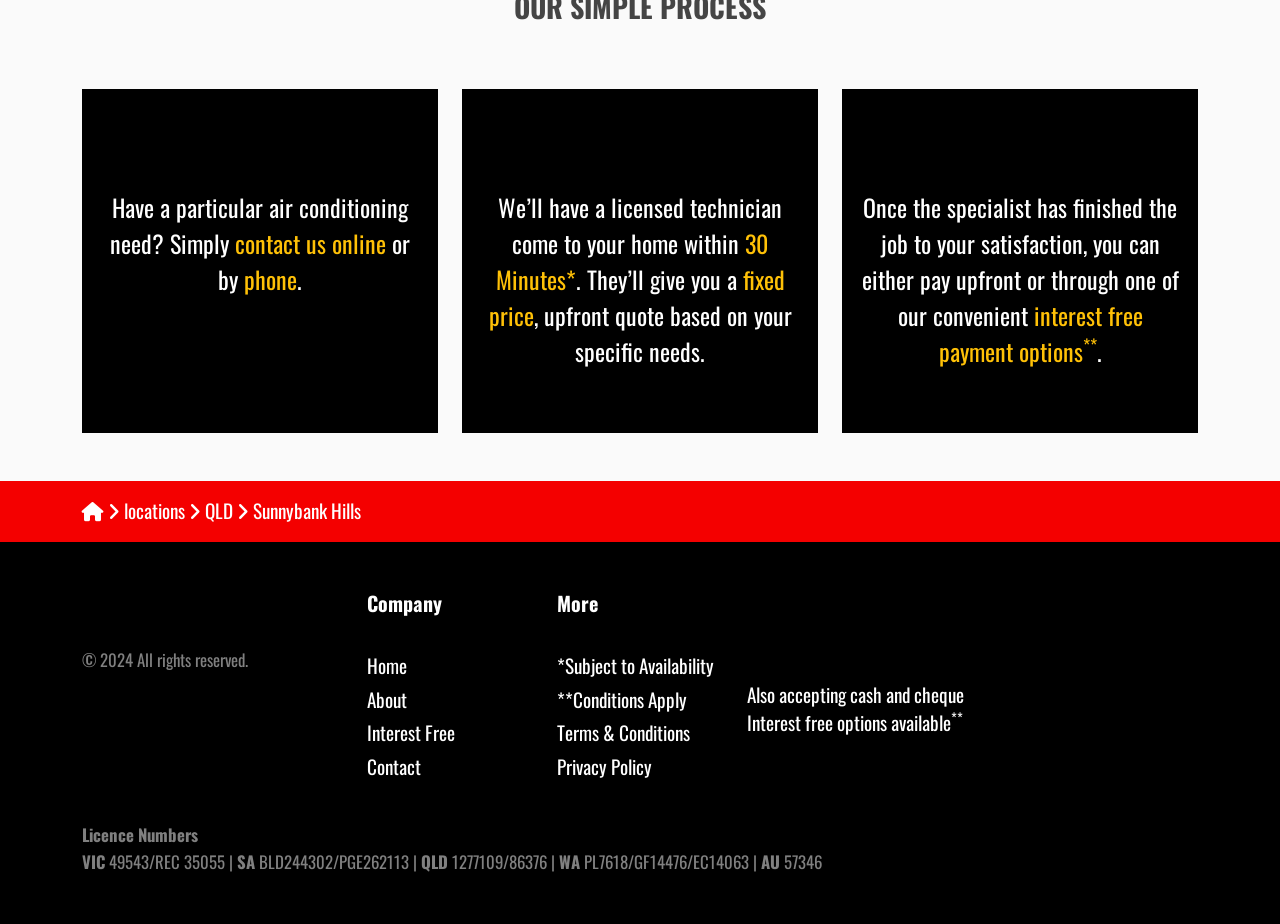Show the bounding box coordinates for the HTML element described as: "parent_node: locations QLD Sunnybank Hills".

[0.064, 0.537, 0.081, 0.568]